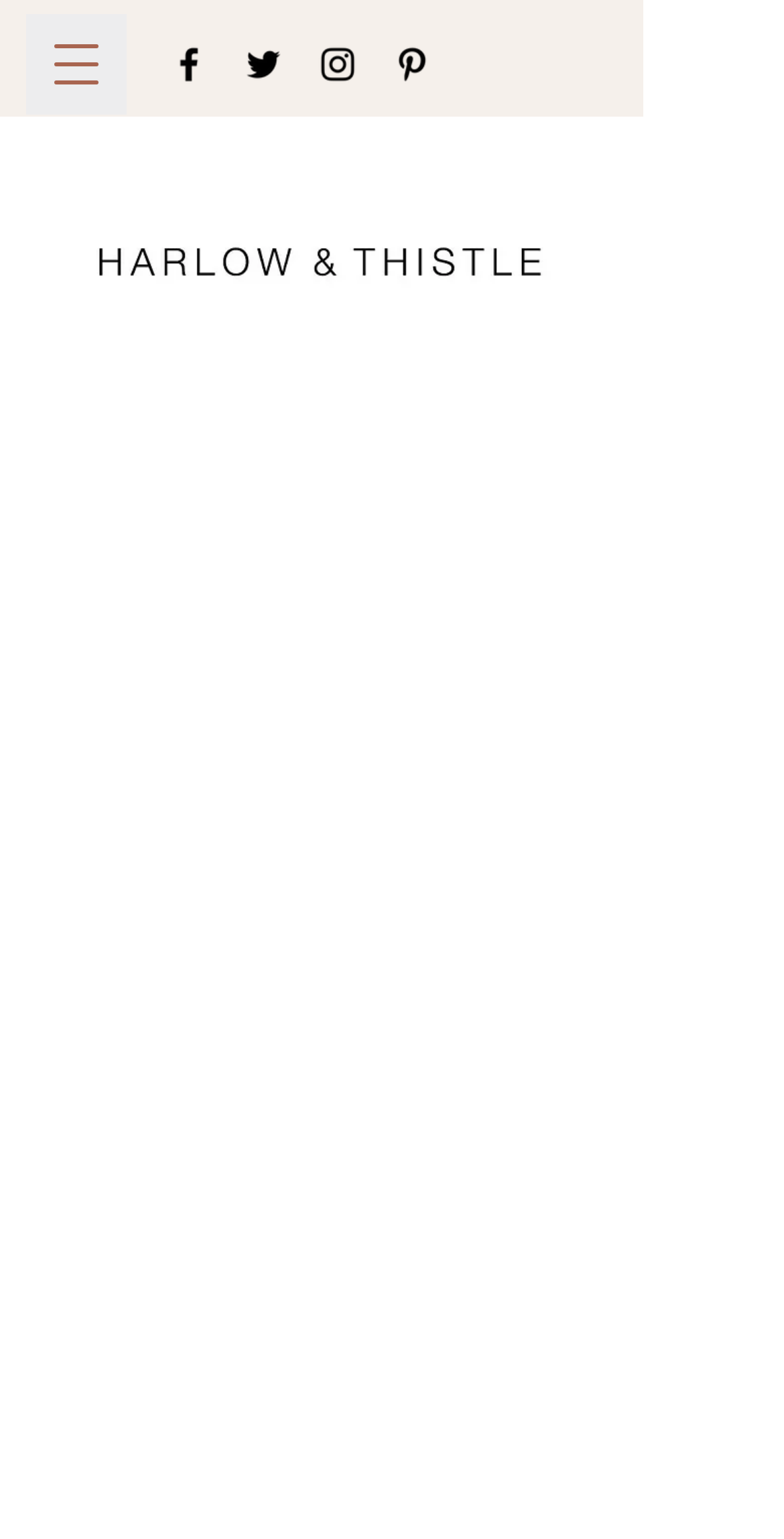Identify the bounding box coordinates of the section that should be clicked to achieve the task described: "Visit the website 'capriza.com'".

None